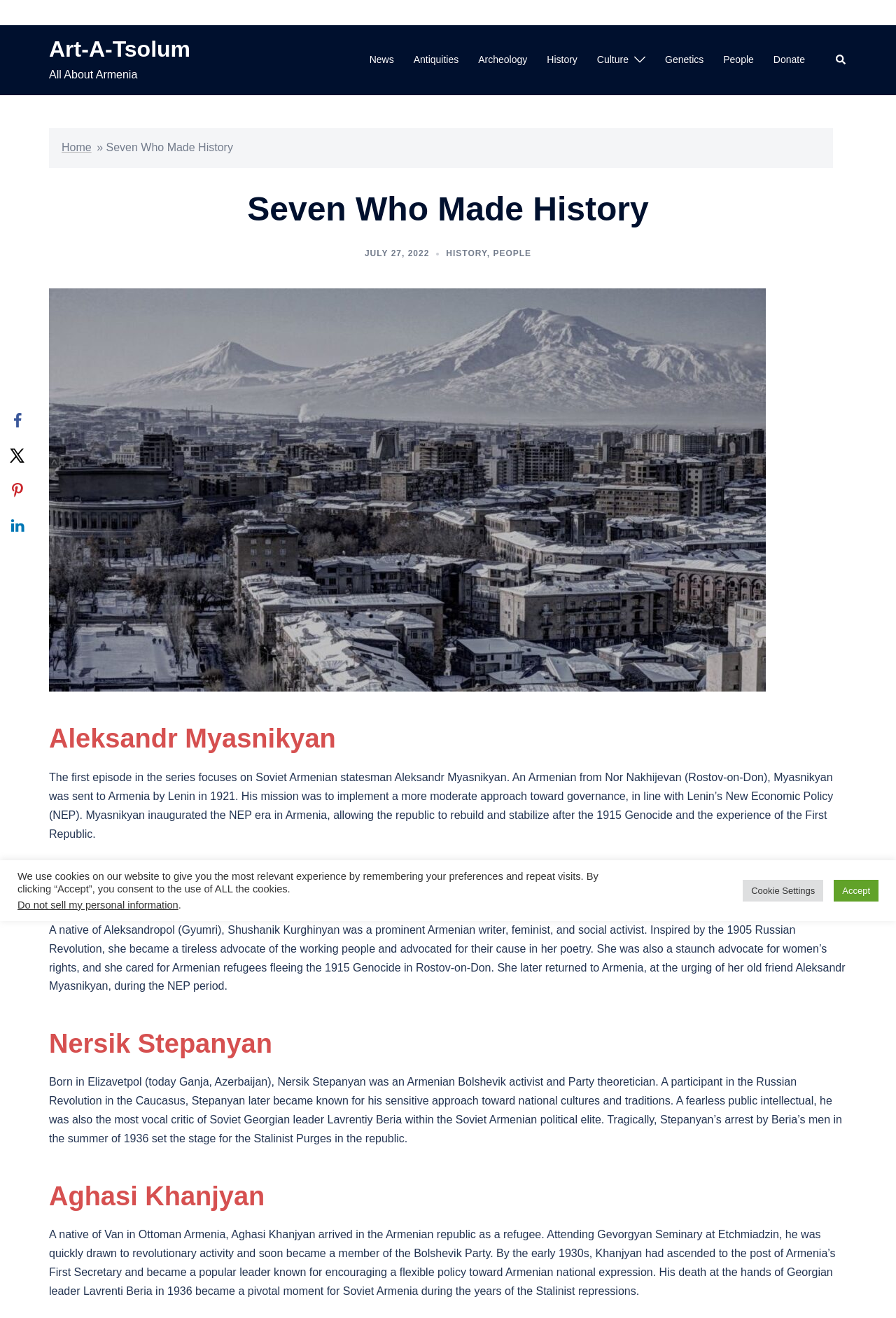From the screenshot, find the bounding box of the UI element matching this description: "It contained this quote". Supply the bounding box coordinates in the form [left, top, right, bottom], each a float between 0 and 1.

None